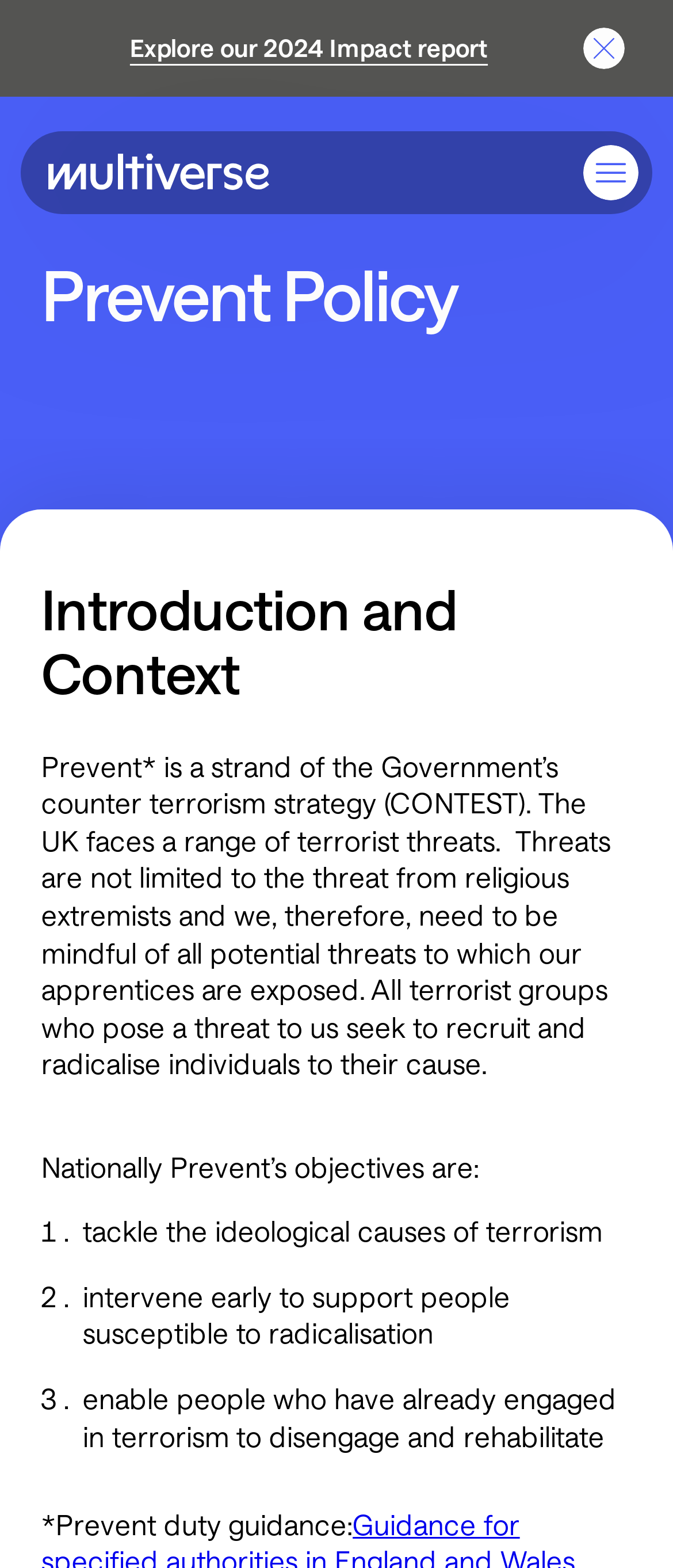What is the main topic of this webpage?
Refer to the image and provide a thorough answer to the question.

The webpage has a heading 'Prevent Policy' and the content is about explaining the purpose and objectives of Prevent, which is a strand of the Government's counter-terrorism strategy.